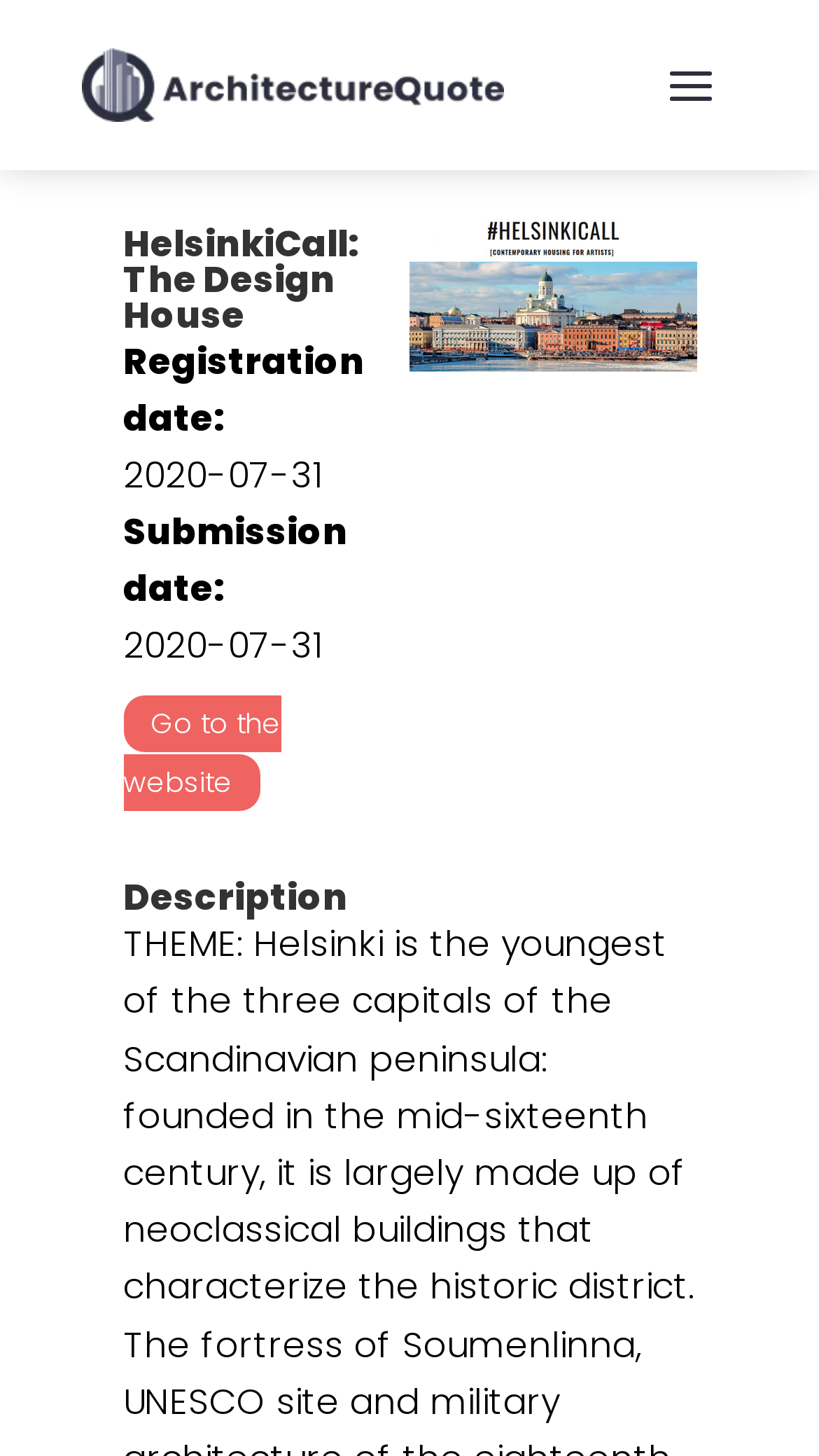Using the description "Go to the website", locate and provide the bounding box of the UI element.

[0.15, 0.478, 0.343, 0.557]